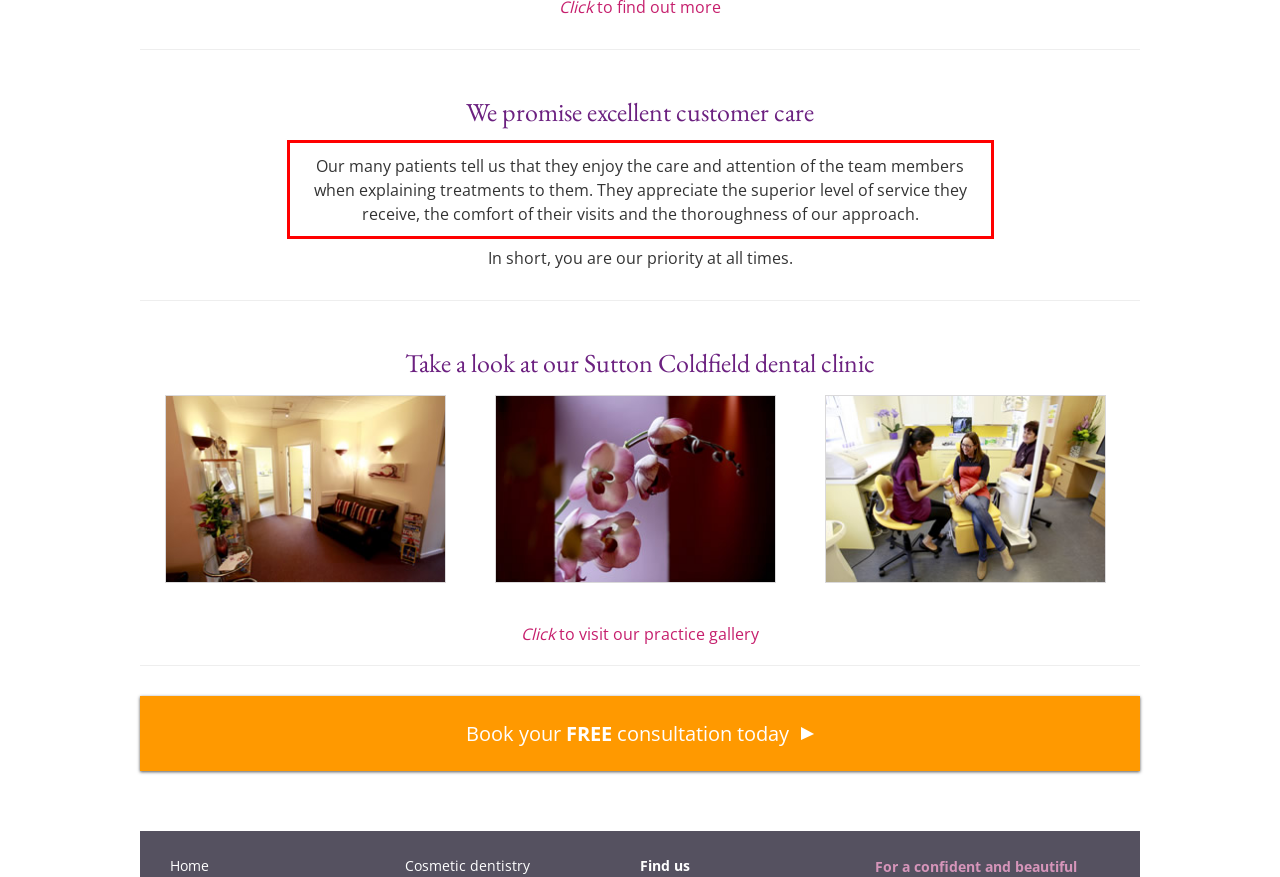Examine the screenshot of the webpage, locate the red bounding box, and generate the text contained within it.

Our many patients tell us that they enjoy the care and attention of the team members when explaining treatments to them. They appreciate the superior level of service they receive, the comfort of their visits and the thoroughness of our approach.